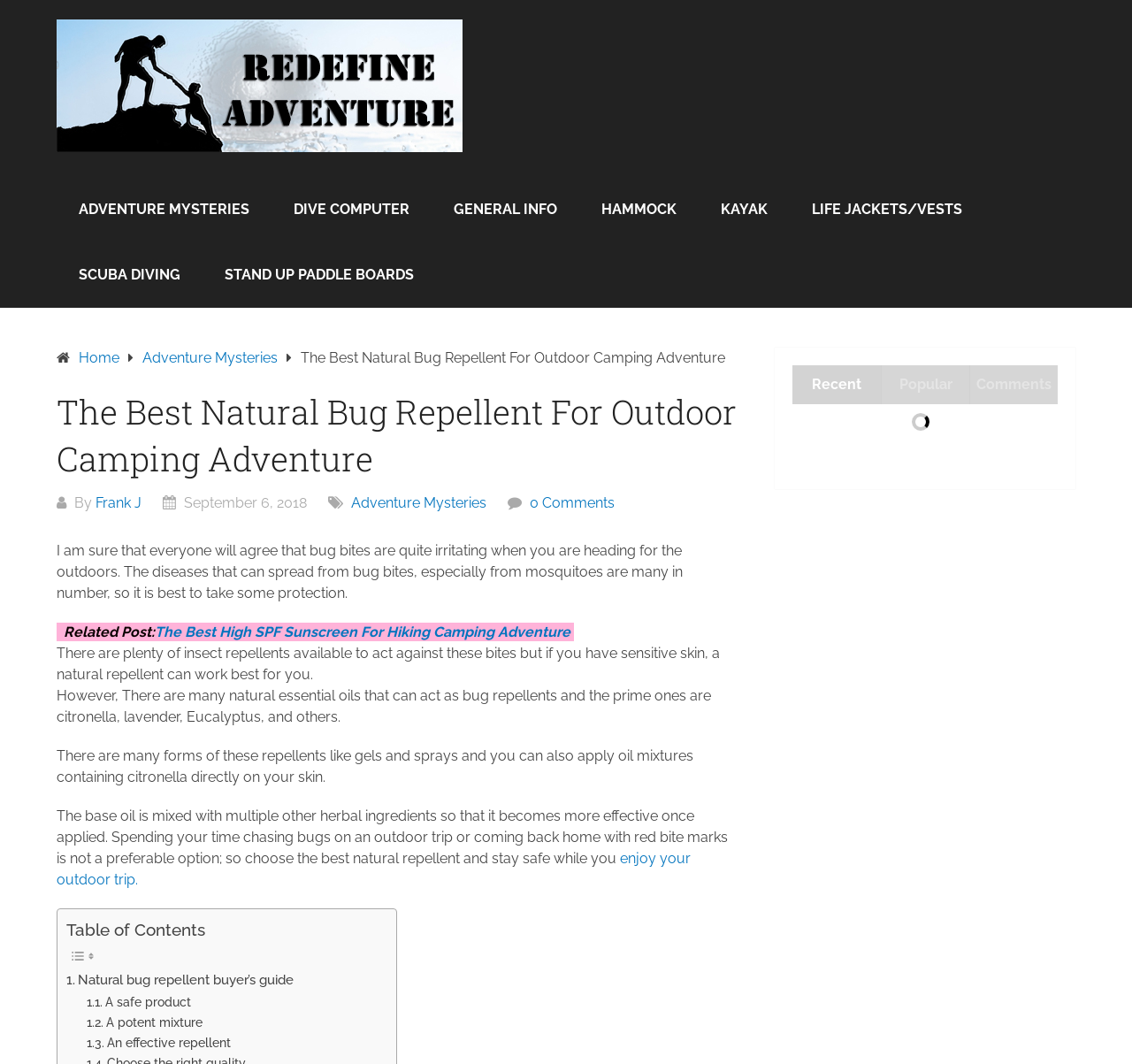Give a one-word or short phrase answer to this question: 
What is the benefit of using natural bug repellents?

Safe for sensitive skin